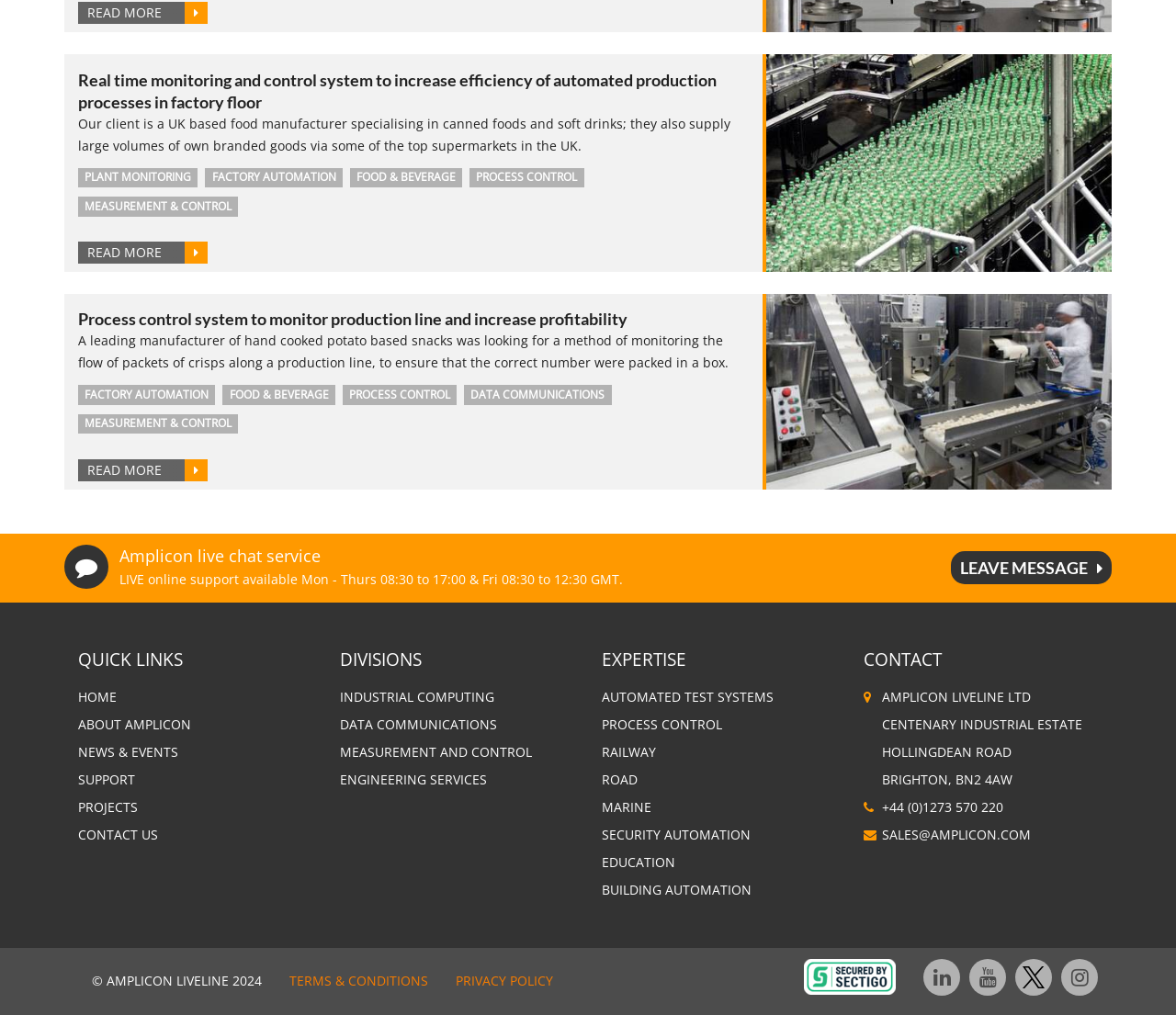Pinpoint the bounding box coordinates of the element that must be clicked to accomplish the following instruction: "Go to EQ Solutions". The coordinates should be in the format of four float numbers between 0 and 1, i.e., [left, top, right, bottom].

None